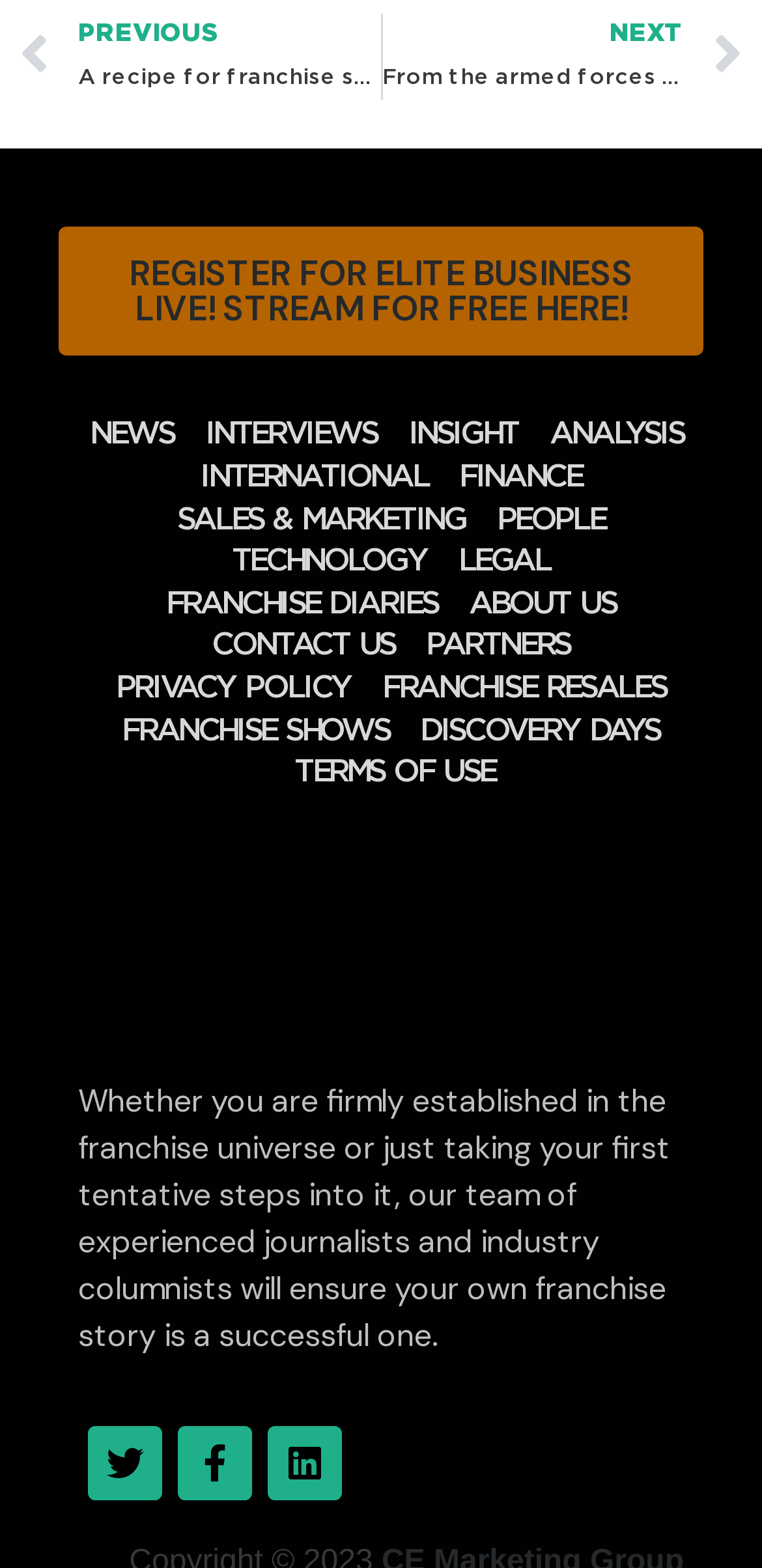Determine the bounding box coordinates of the element's region needed to click to follow the instruction: "Go to the 'NEWS' section". Provide these coordinates as four float numbers between 0 and 1, formatted as [left, top, right, bottom].

[0.108, 0.265, 0.238, 0.292]